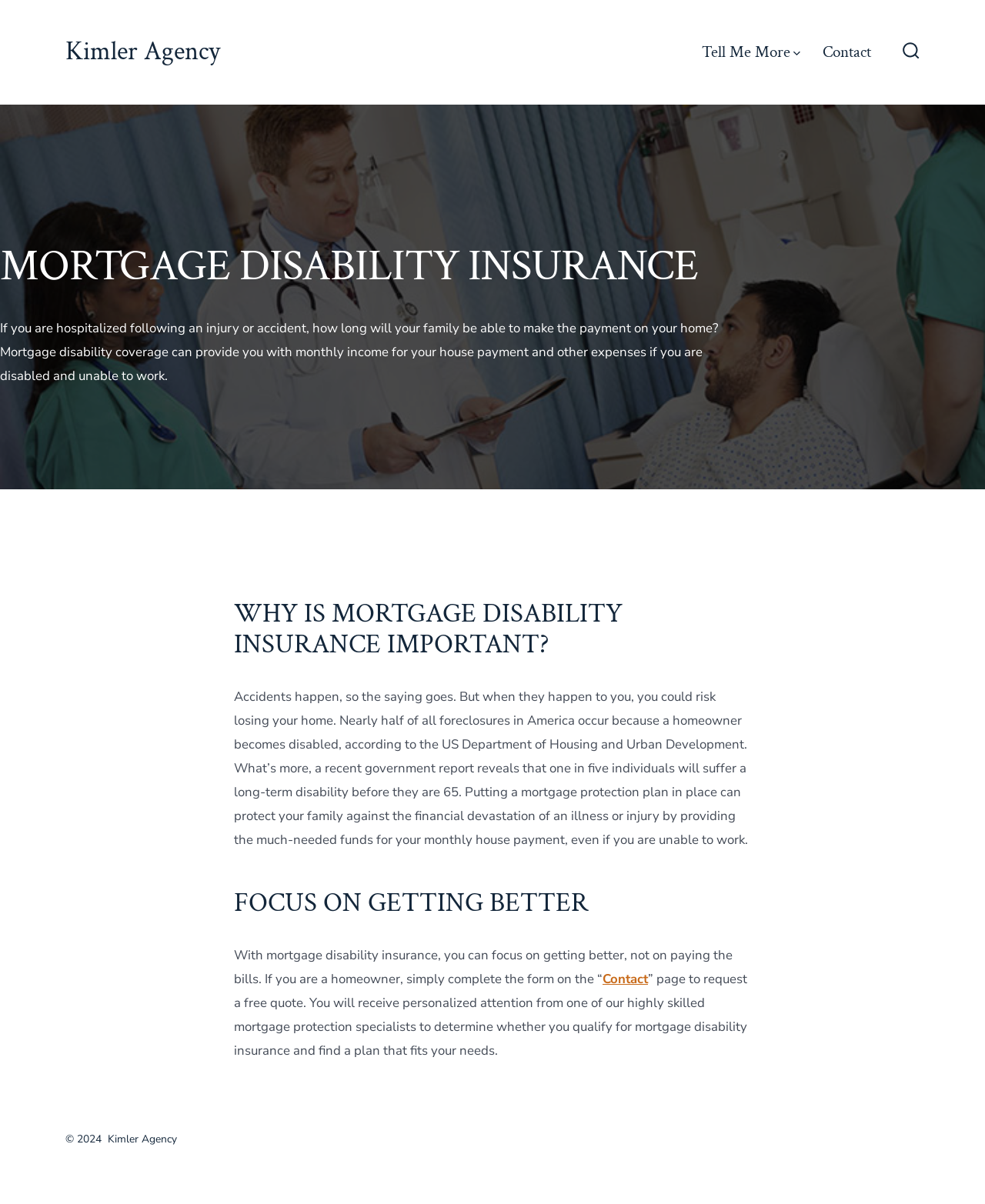Offer a detailed account of what is visible on the webpage.

The webpage is about Mortgage Disability Insurance provided by Kimler Agency. At the top right corner, there is a search toggle button accompanied by a small image. Below it, there is a horizontal navigation menu with two links: "Tell Me More" and "Contact". The "Tell Me More" link has a popup menu and is accompanied by a small image.

The main content of the webpage is divided into sections. The first section has a heading "MORTGAGE DISABILITY INSURANCE" and a paragraph of text explaining the importance of having mortgage disability coverage in case of injury or accident. 

Below this section, there is another section with a heading "WHY IS MORTGAGE DISABILITY INSURANCE IMPORTANT?" followed by a paragraph of text discussing the risks of foreclosure due to disability and the importance of having a mortgage protection plan.

The next section has a heading "FOCUS ON GETTING BETTER" and a paragraph of text explaining how mortgage disability insurance can help homeowners focus on recovery instead of worrying about paying bills. This section also includes a link to the "Contact" page to request a free quote.

At the bottom of the webpage, there is a footer section with copyright information and the agency's name, Kimler Agency.